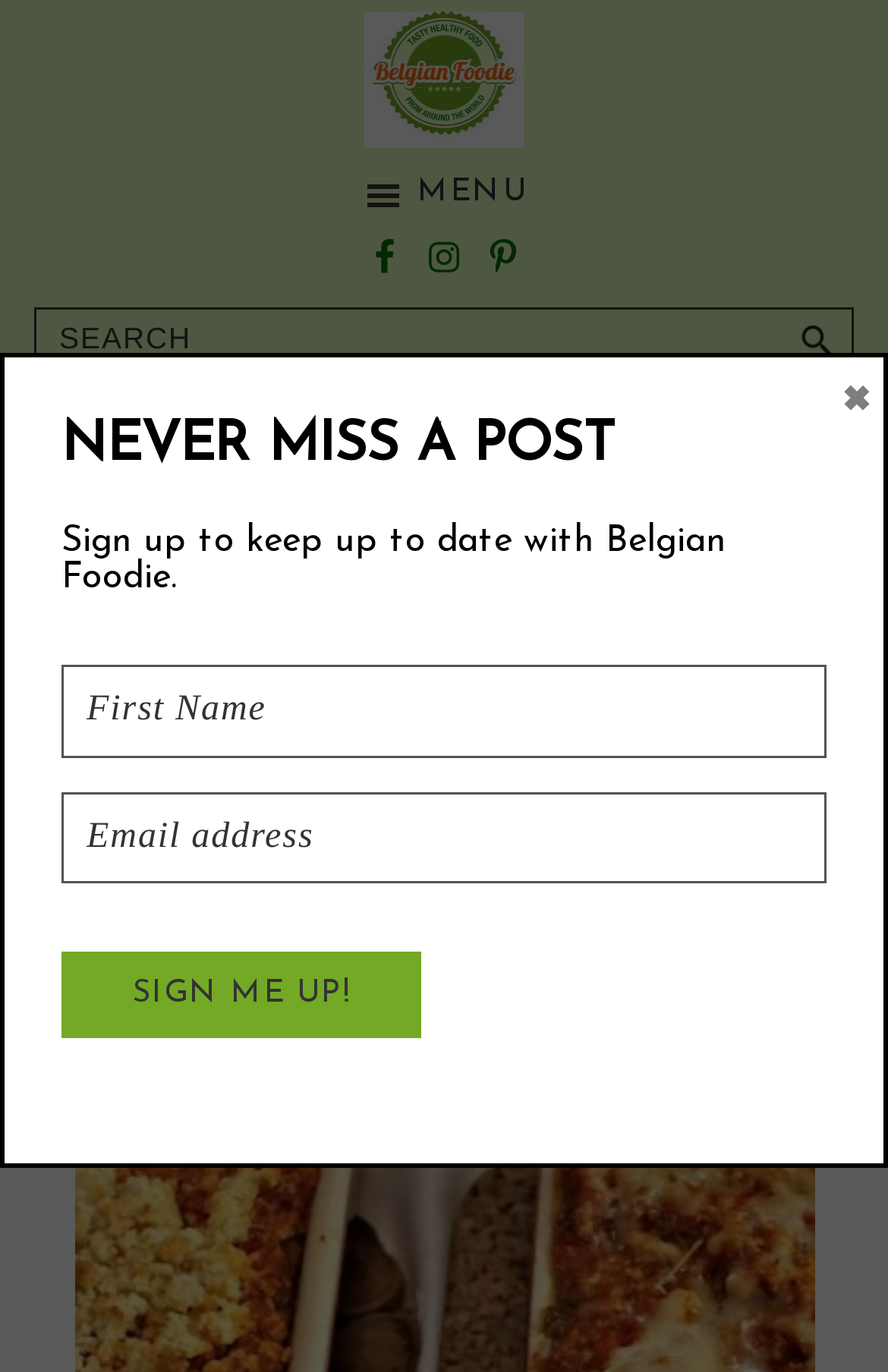Extract the text of the main heading from the webpage.

VEGAN EGGPLANT LASAGNA WITHOUT PASTA